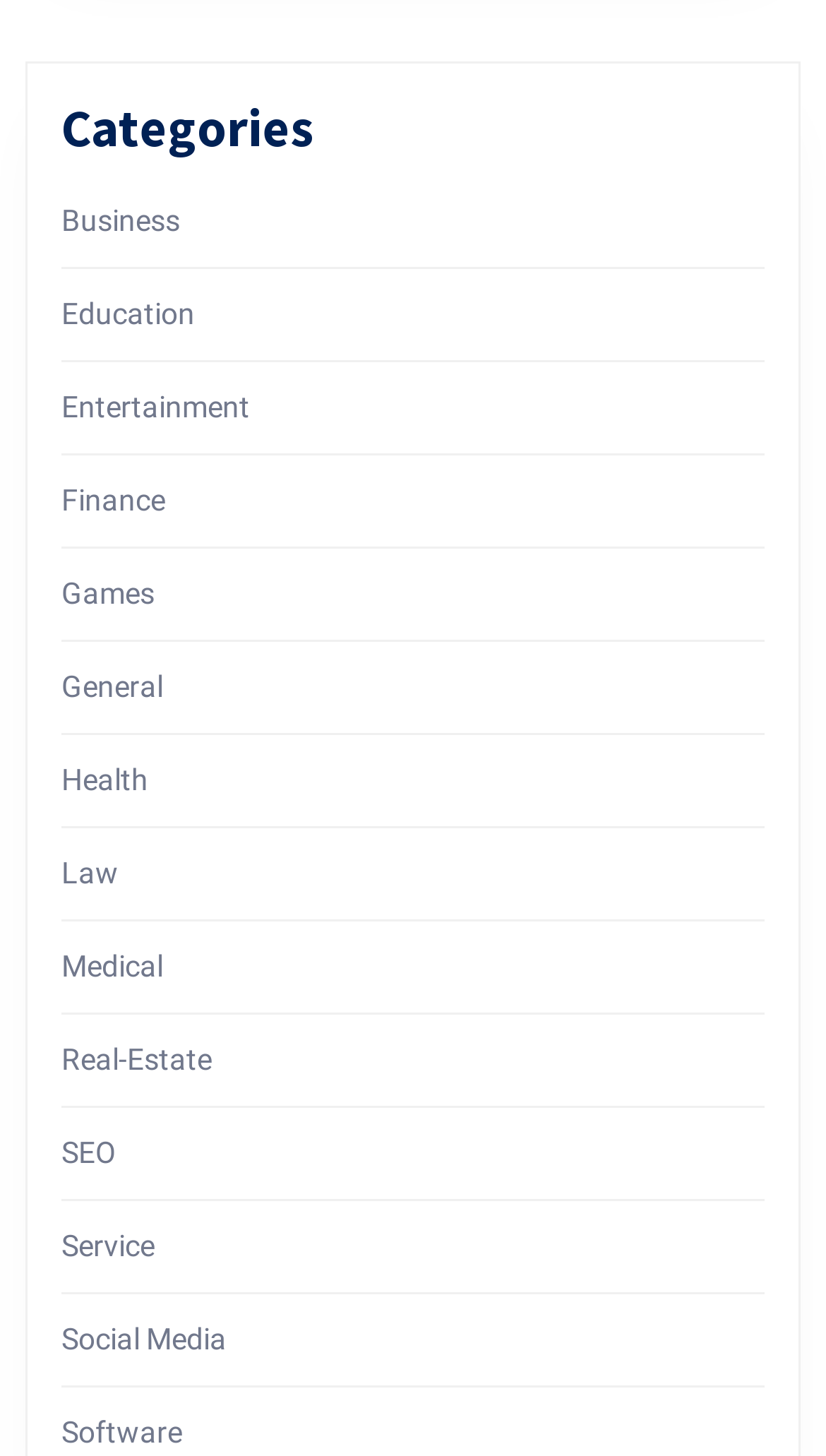Provide the bounding box coordinates of the HTML element described as: "Social Media". The bounding box coordinates should be four float numbers between 0 and 1, i.e., [left, top, right, bottom].

[0.074, 0.908, 0.274, 0.932]